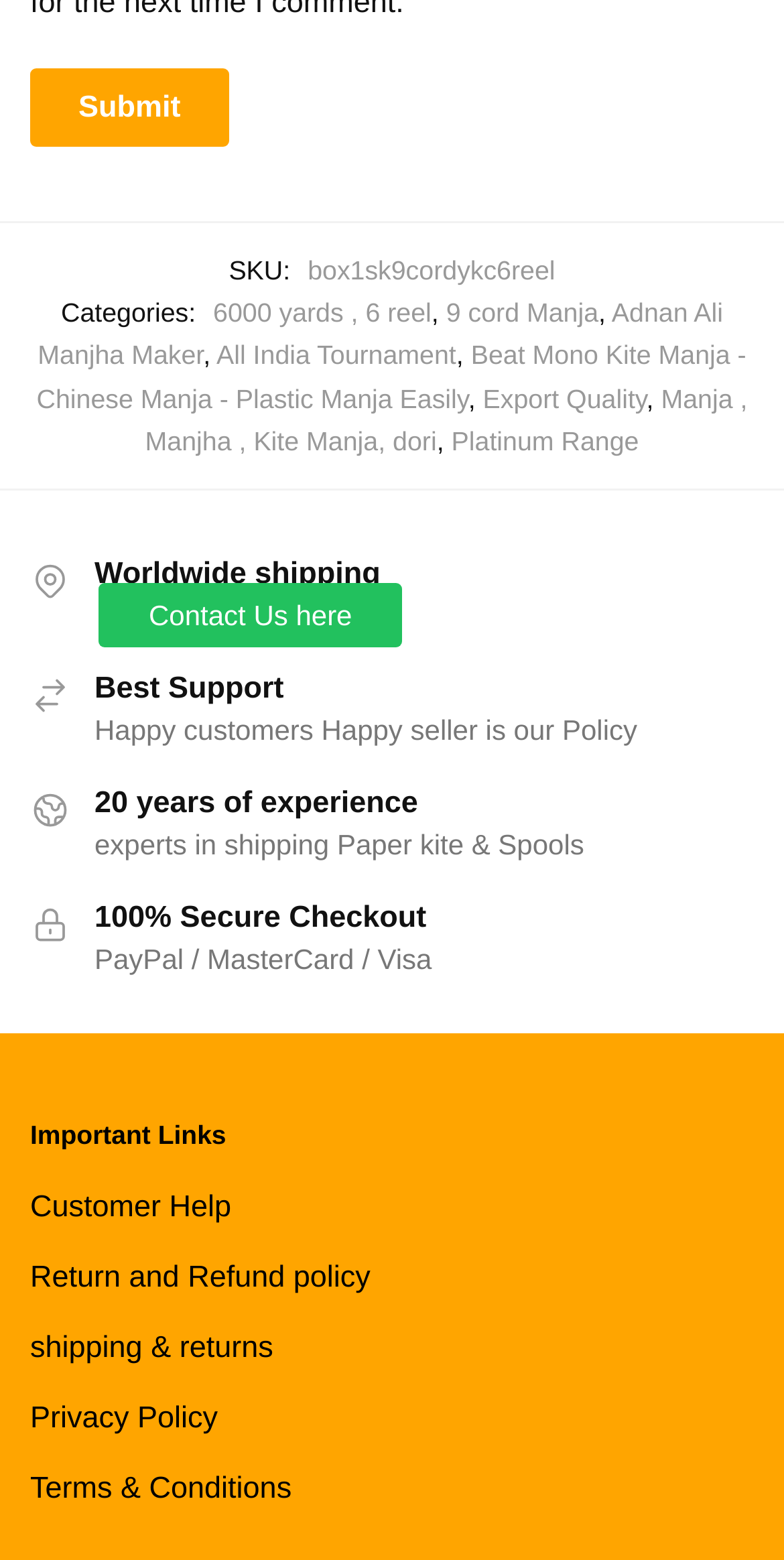Identify the bounding box coordinates of the area you need to click to perform the following instruction: "View '6000 yards, 6 reel' category".

[0.272, 0.191, 0.55, 0.21]